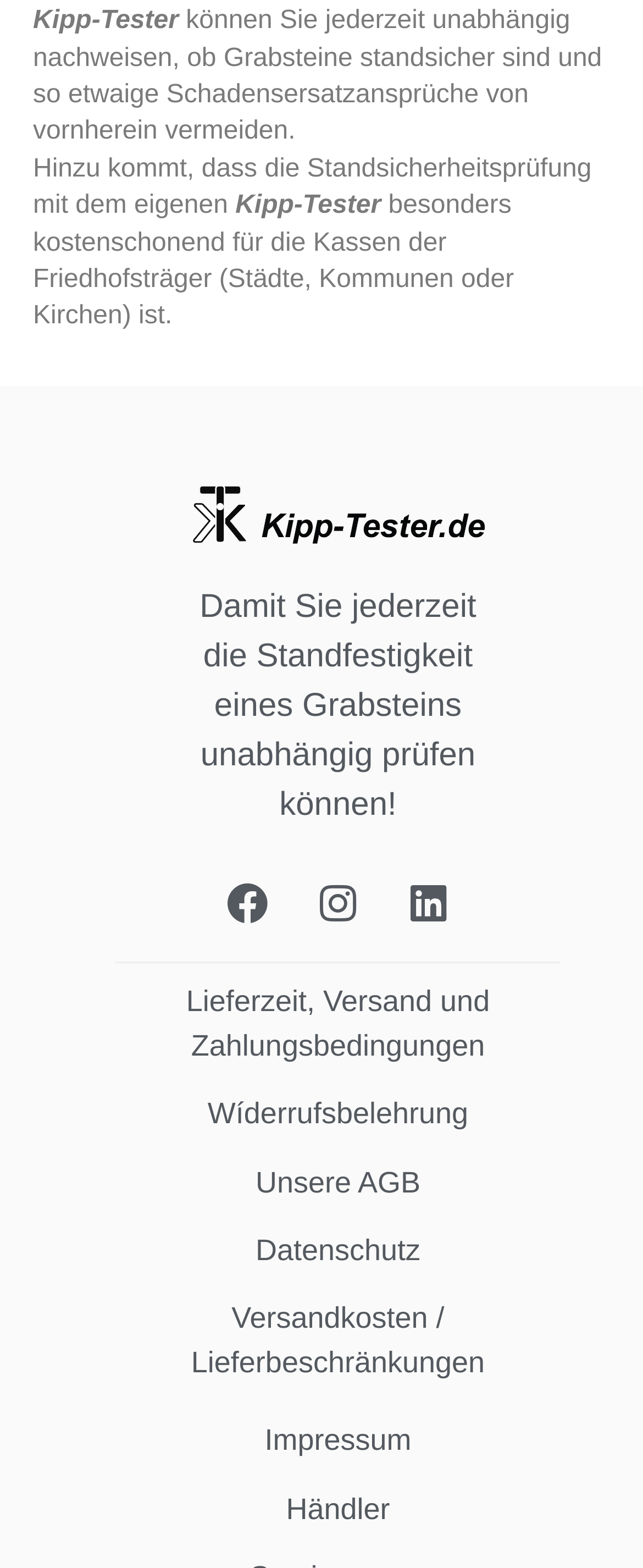What social media platforms are linked on the webpage?
Using the image as a reference, give a one-word or short phrase answer.

Facebook, Instagram, Linkedin